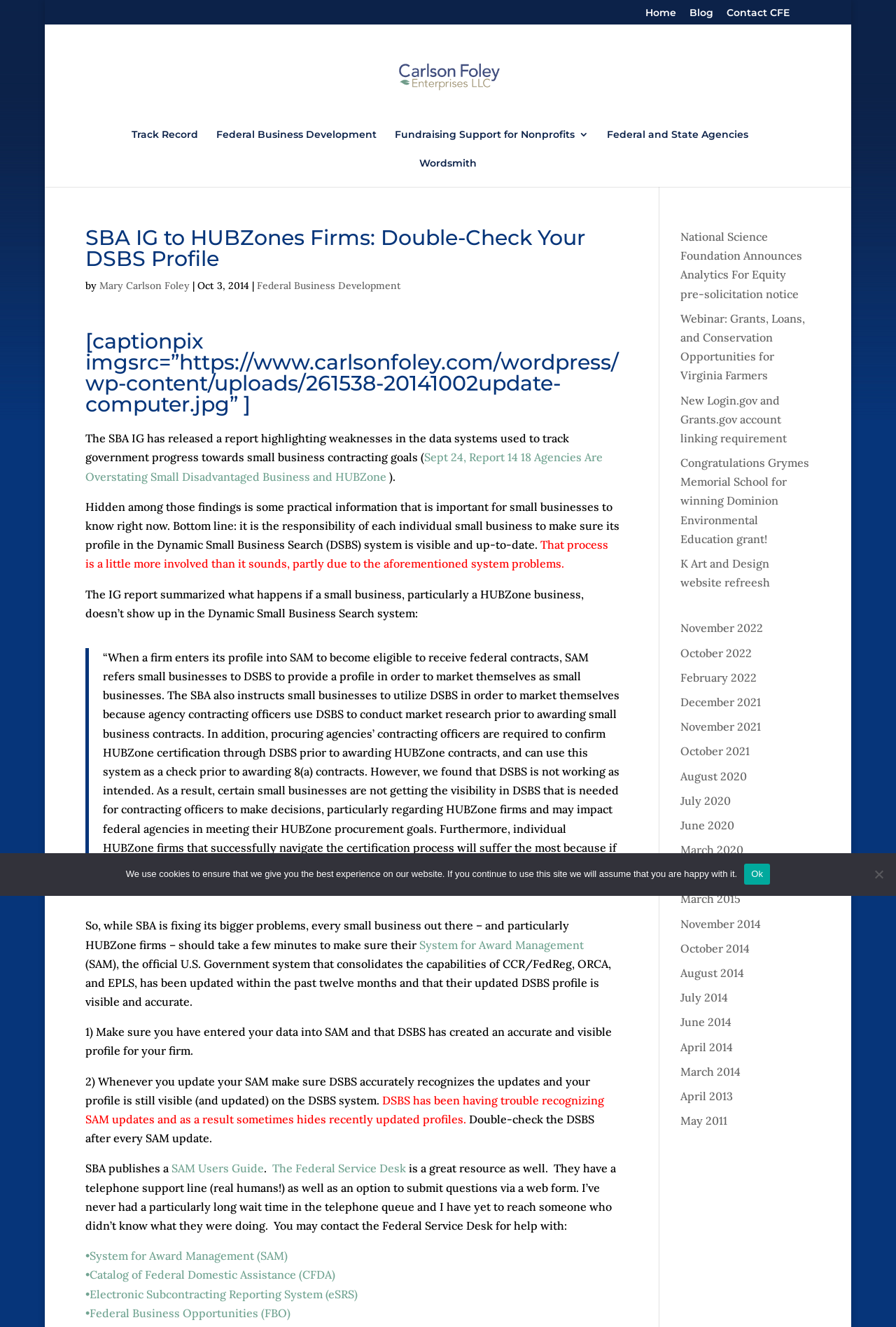Could you locate the bounding box coordinates for the section that should be clicked to accomplish this task: "Click Home".

[0.721, 0.006, 0.755, 0.018]